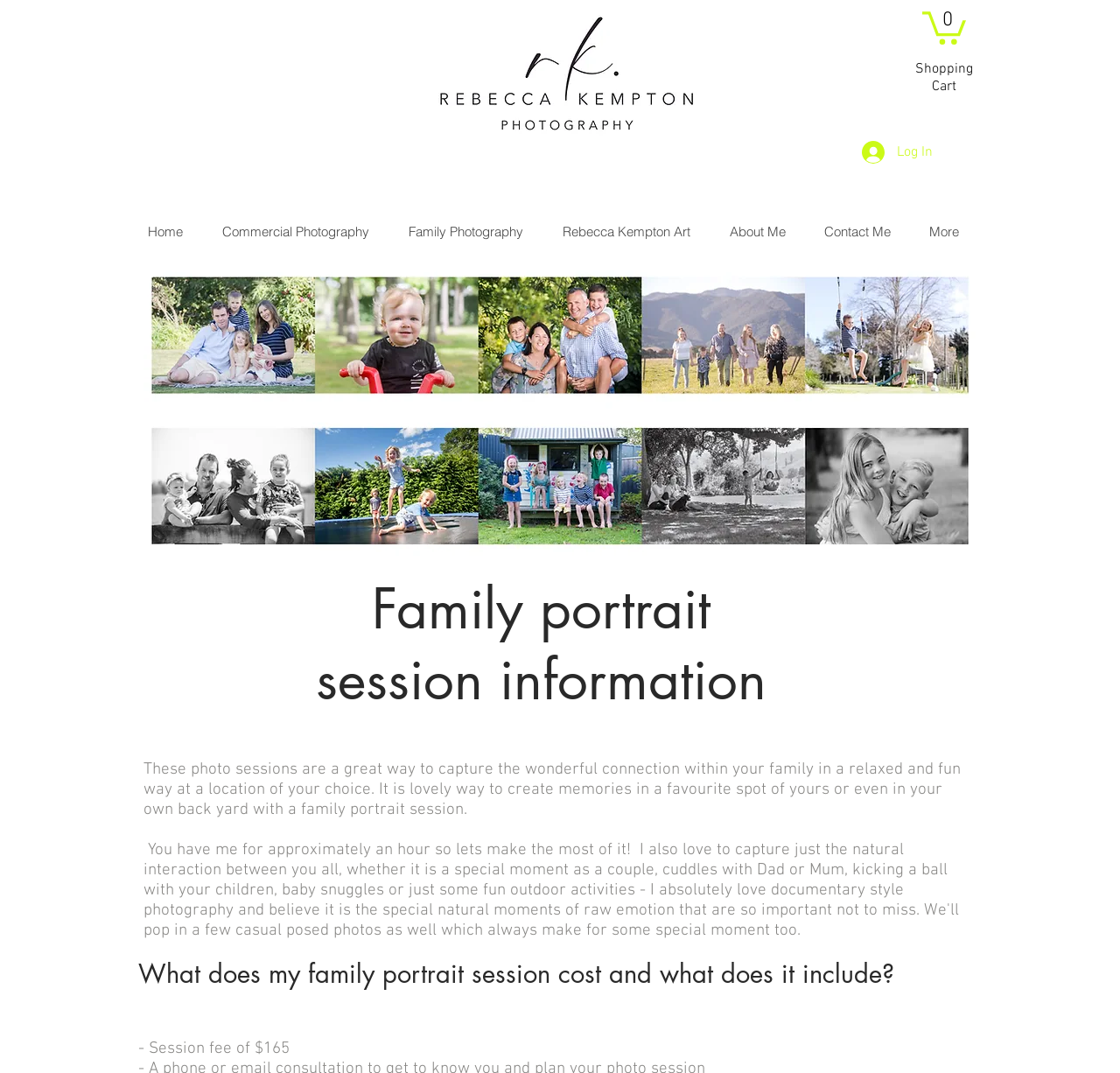What is the photographer's name?
Using the screenshot, give a one-word or short phrase answer.

Rebecca Kempton